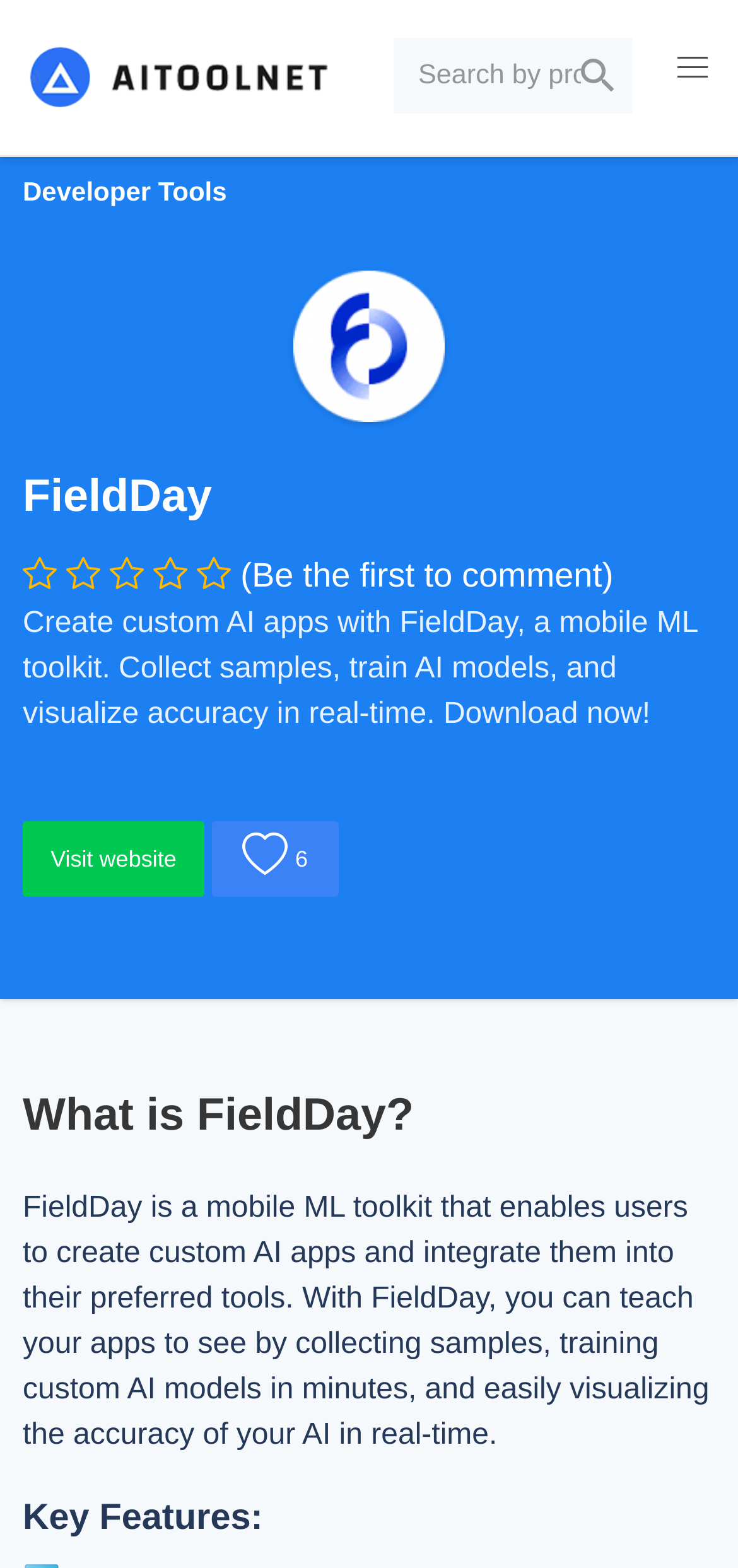Provide a one-word or short-phrase answer to the question:
How many buttons are there on the webpage?

1